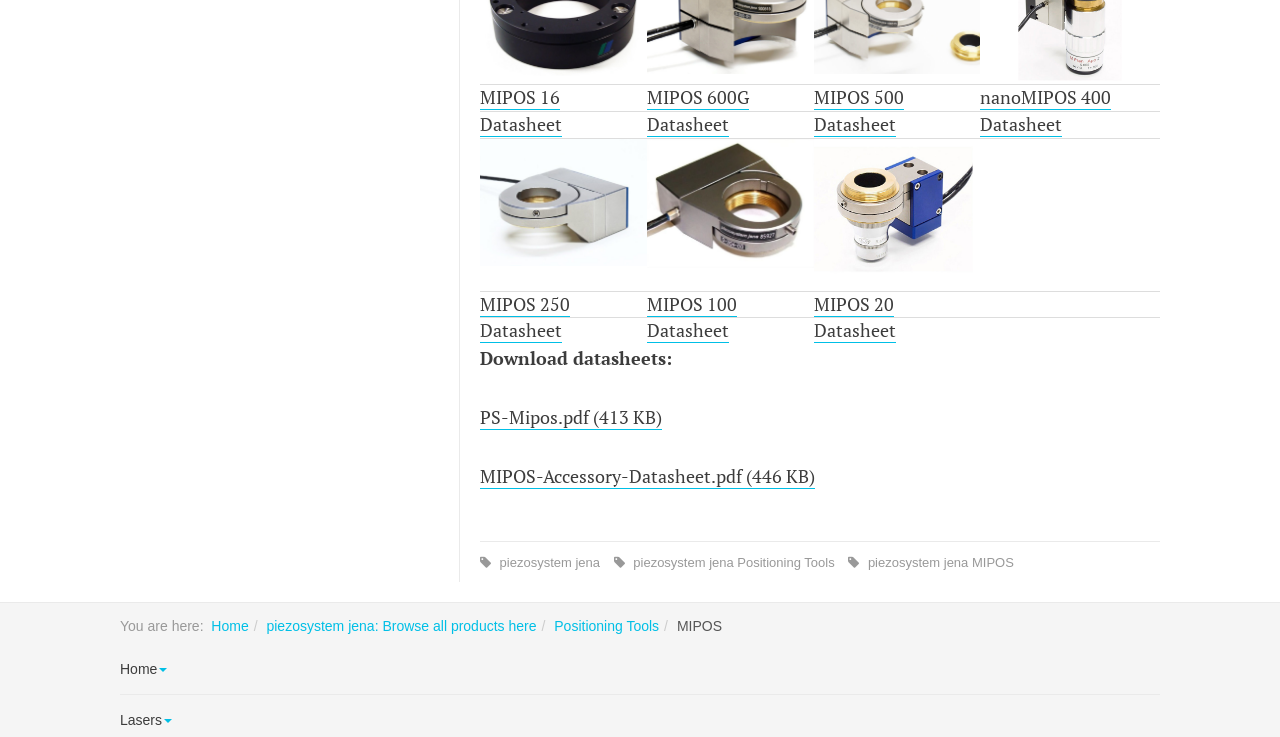For the given element description Datasheet, determine the bounding box coordinates of the UI element. The coordinates should follow the format (top-left x, top-left y, bottom-right x, bottom-right y) and be within the range of 0 to 1.

[0.505, 0.432, 0.569, 0.466]